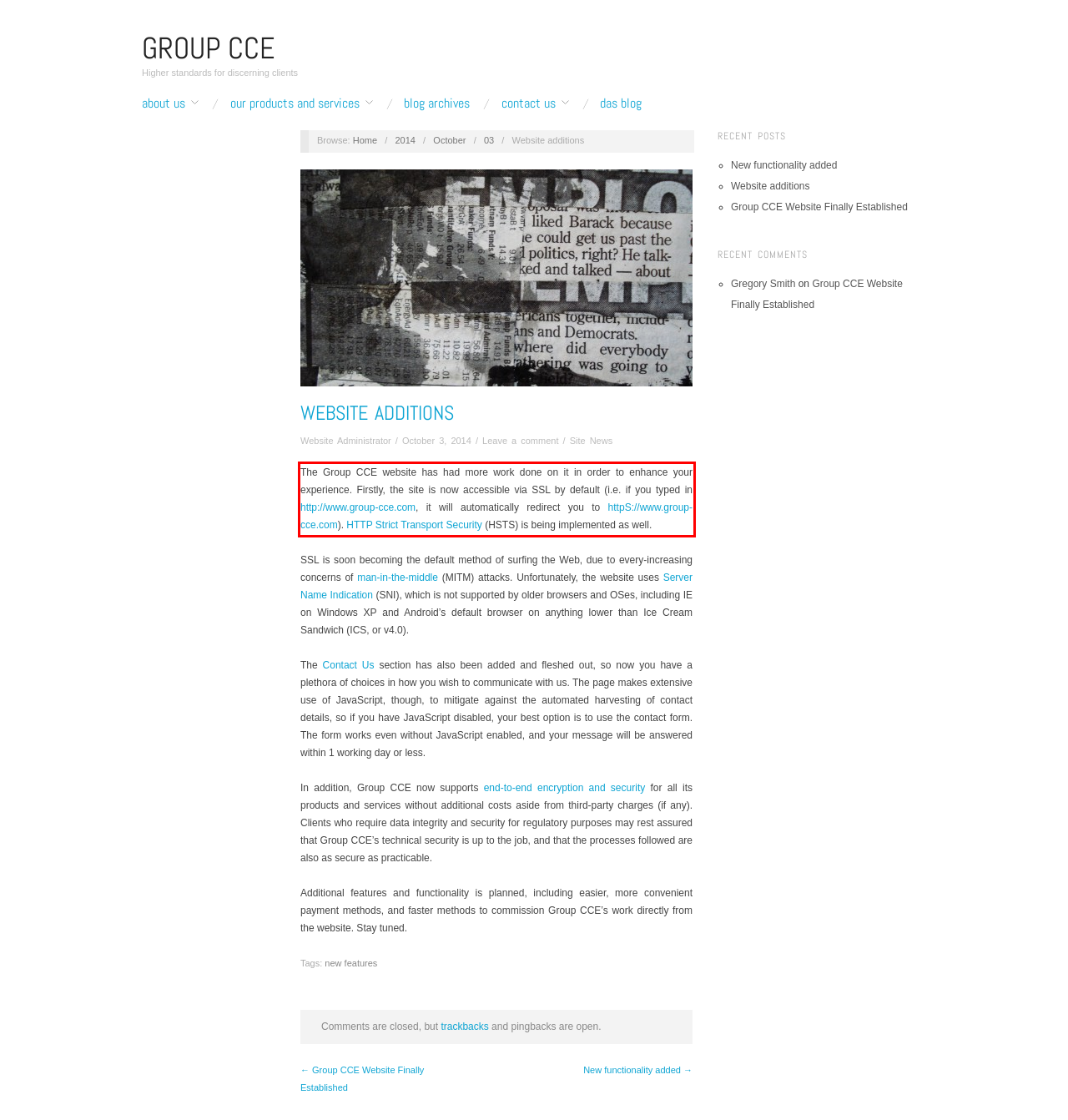You are provided with a screenshot of a webpage featuring a red rectangle bounding box. Extract the text content within this red bounding box using OCR.

The Group CCE website has had more work done on it in order to enhance your experience. Firstly, the site is now accessible via SSL by default (i.e. if you typed in http://www.group-cce.com, it will automatically redirect you to httpS://www.group-cce.com). HTTP Strict Transport Security (HSTS) is being implemented as well.